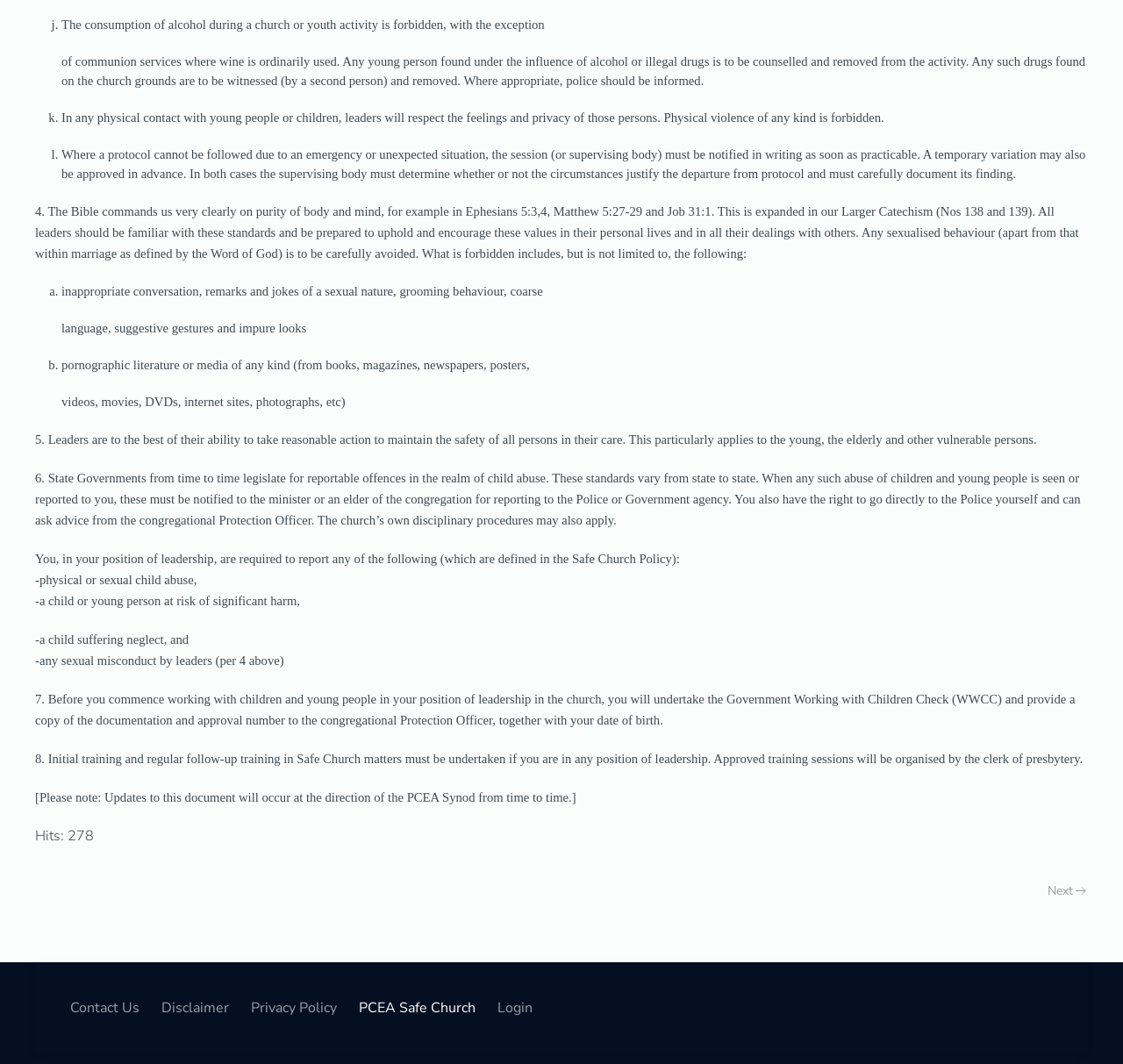Find the bounding box coordinates for the UI element whose description is: "Contact Us". The coordinates should be four float numbers between 0 and 1, in the format [left, top, right, bottom].

[0.062, 0.937, 0.124, 0.957]